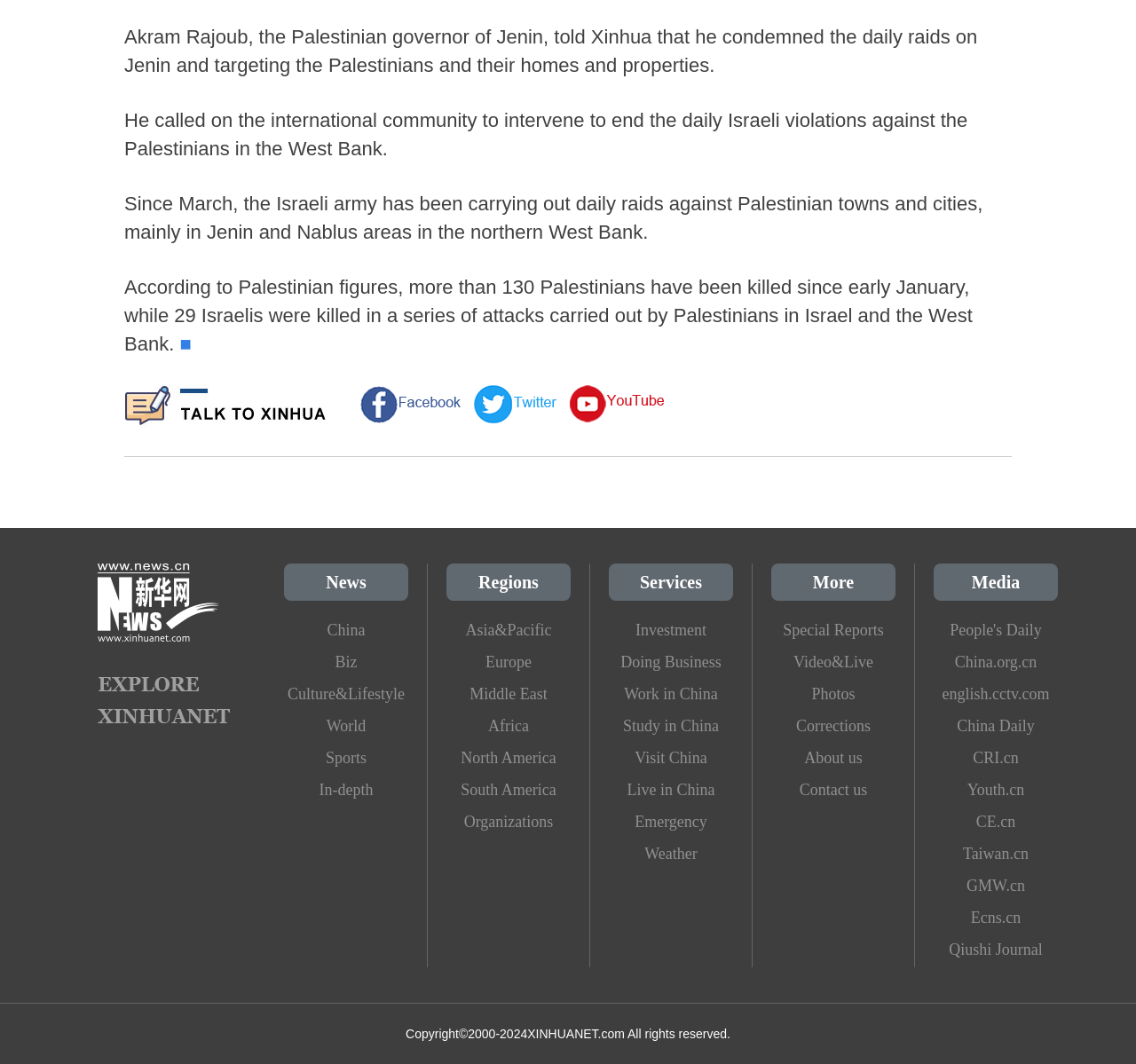Can you show the bounding box coordinates of the region to click on to complete the task described in the instruction: "Explore the Culture and Lifestyle section"?

[0.25, 0.637, 0.359, 0.667]